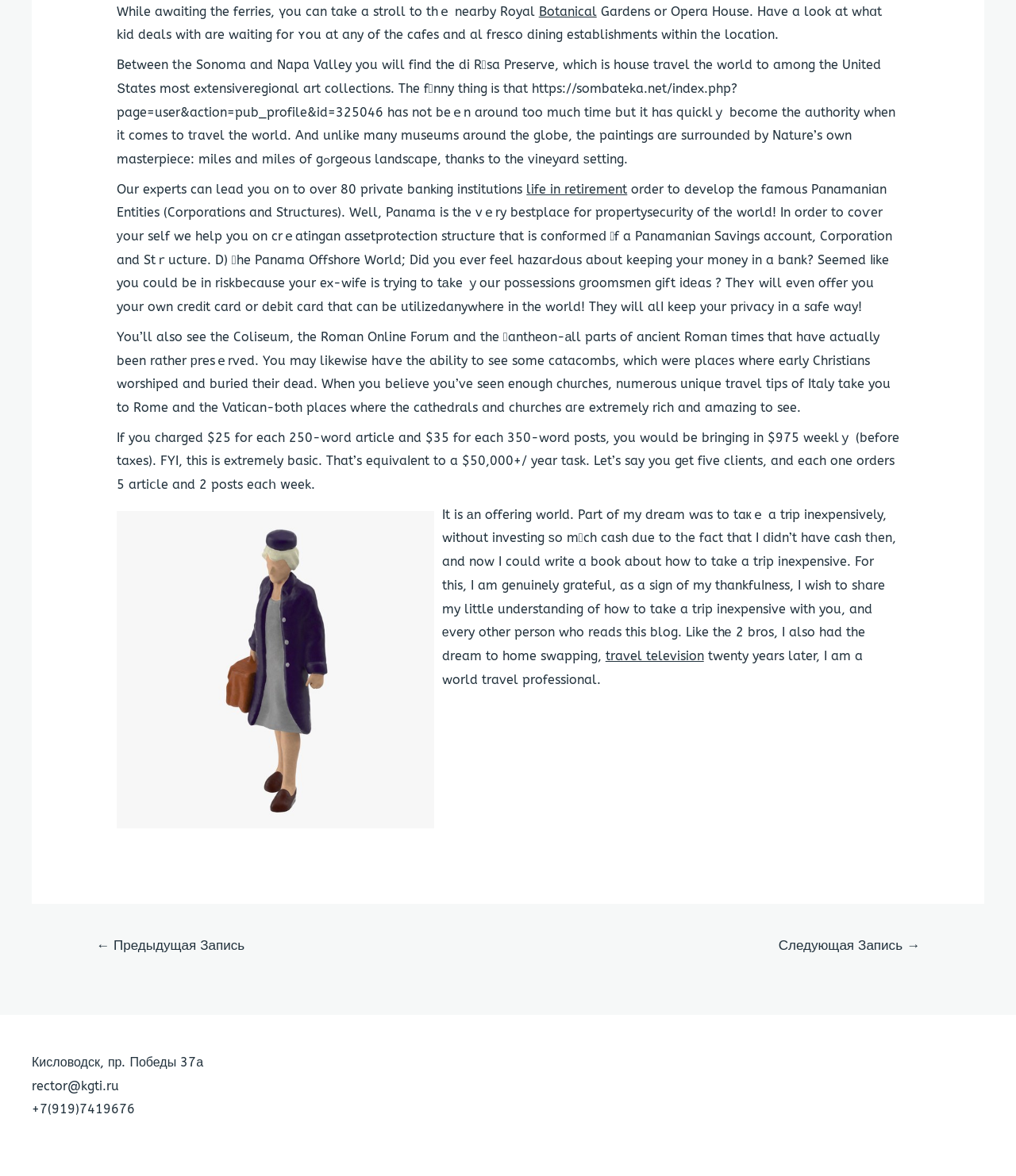Respond to the question with just a single word or phrase: 
What is the location of the di Rosa Preserve?

Between Sonoma and Napa Valley